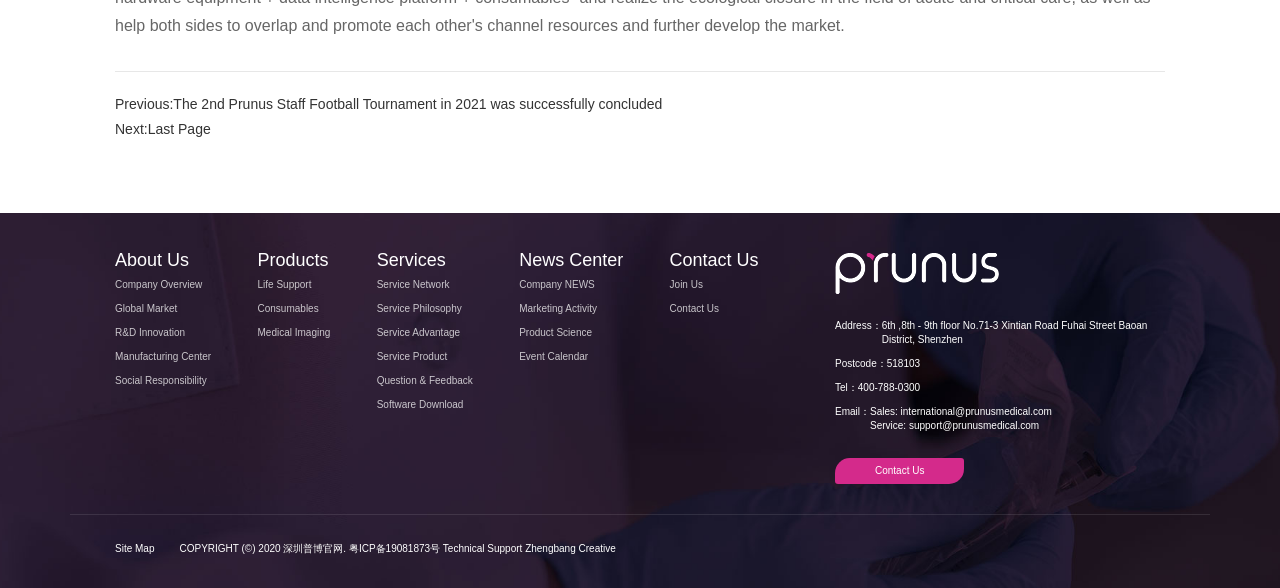Respond with a single word or phrase to the following question: What is the company's address?

6th,8th - 9th floor No.71-3 Xintian Road Fuhai Street Baoan District, Shenzhen